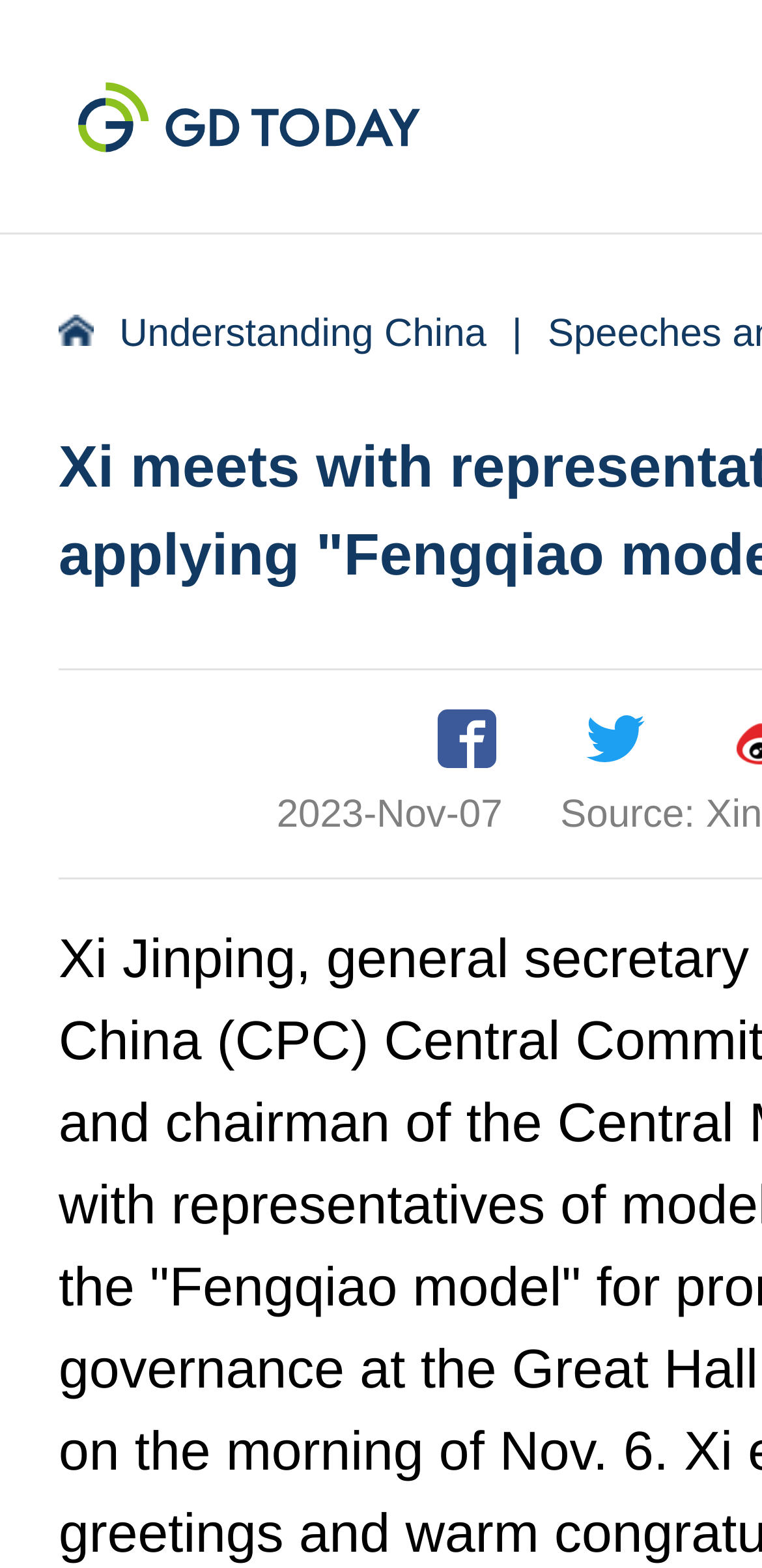What social media platforms are linked on the webpage?
Craft a detailed and extensive response to the question.

I found the links to social media platforms by looking at the link elements with bounding box coordinates [0.574, 0.452, 0.651, 0.494] and [0.77, 0.456, 0.847, 0.49], which correspond to Facebook and Twitter respectively.